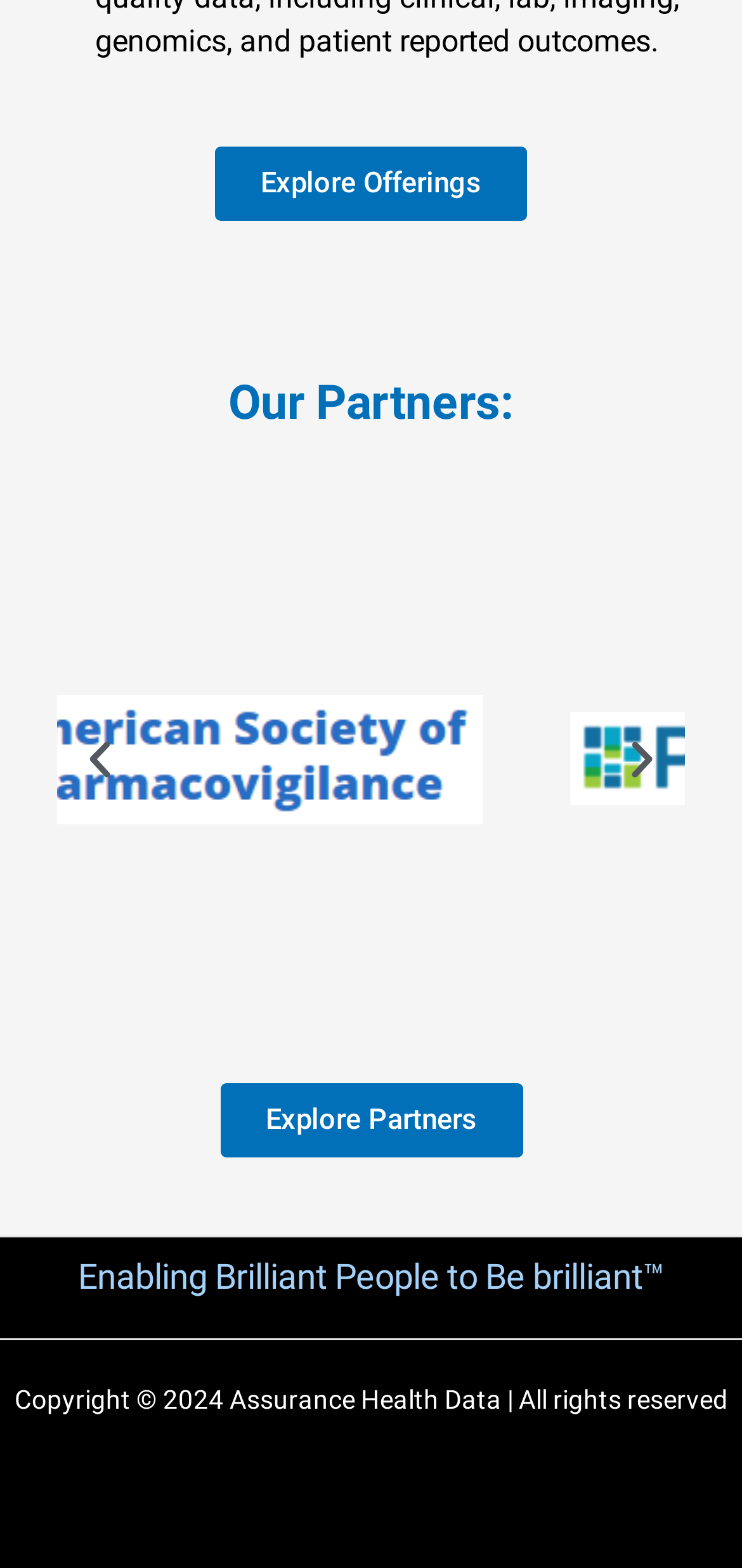Respond with a single word or phrase to the following question: What is the purpose of the carousel?

Horizontal scrolling